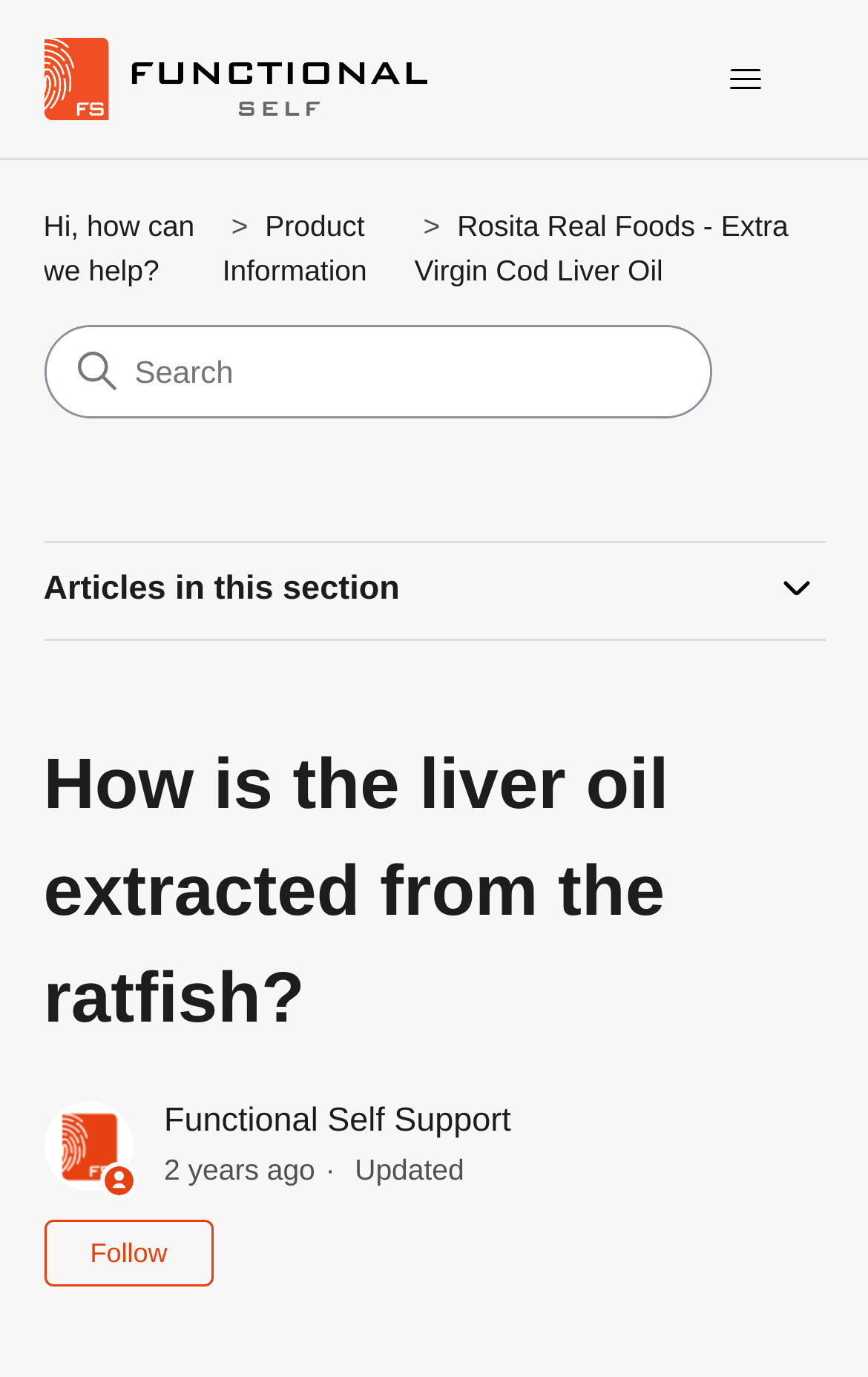Please answer the following query using a single word or phrase: 
When was the article updated?

2 years ago